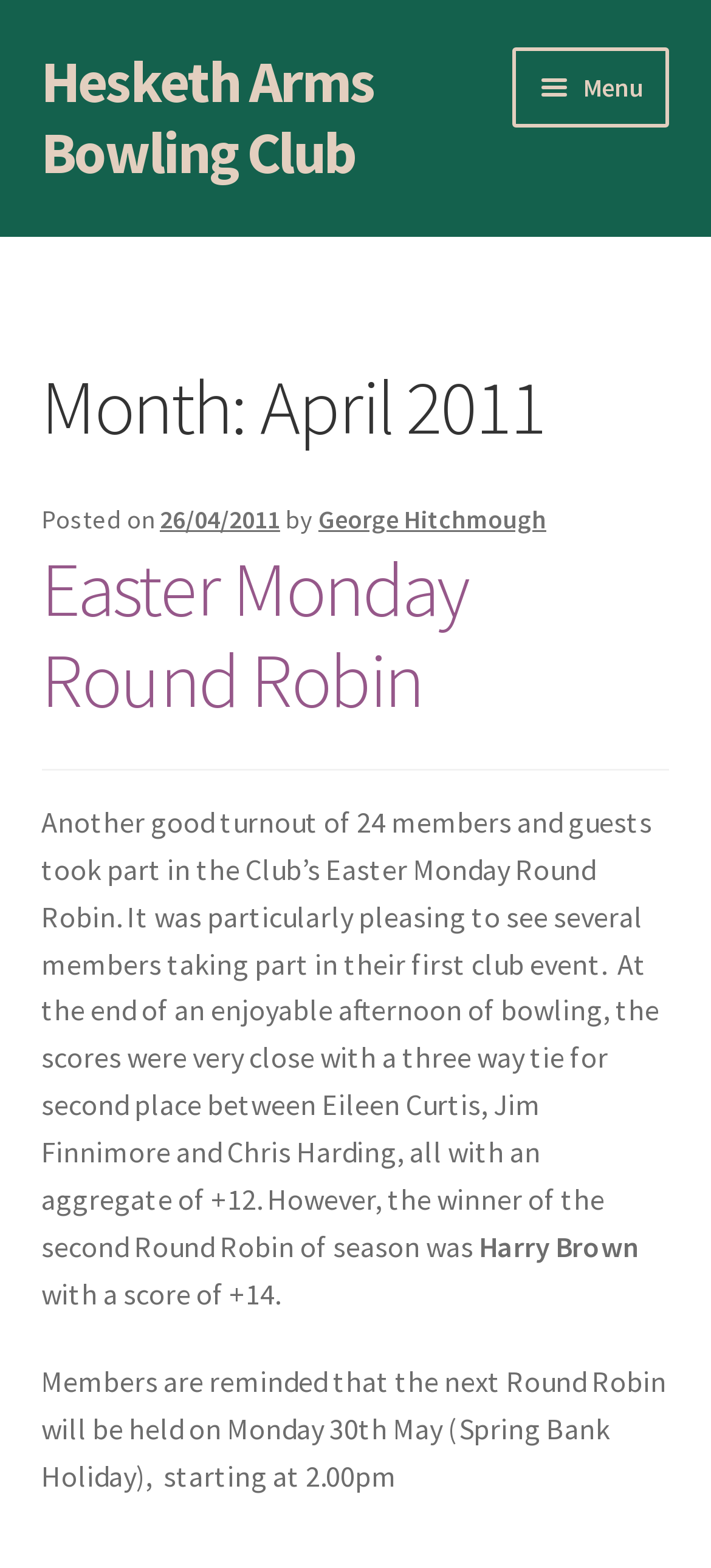Please specify the bounding box coordinates of the clickable region necessary for completing the following instruction: "Click the 'Menu' button". The coordinates must consist of four float numbers between 0 and 1, i.e., [left, top, right, bottom].

[0.722, 0.03, 0.942, 0.081]